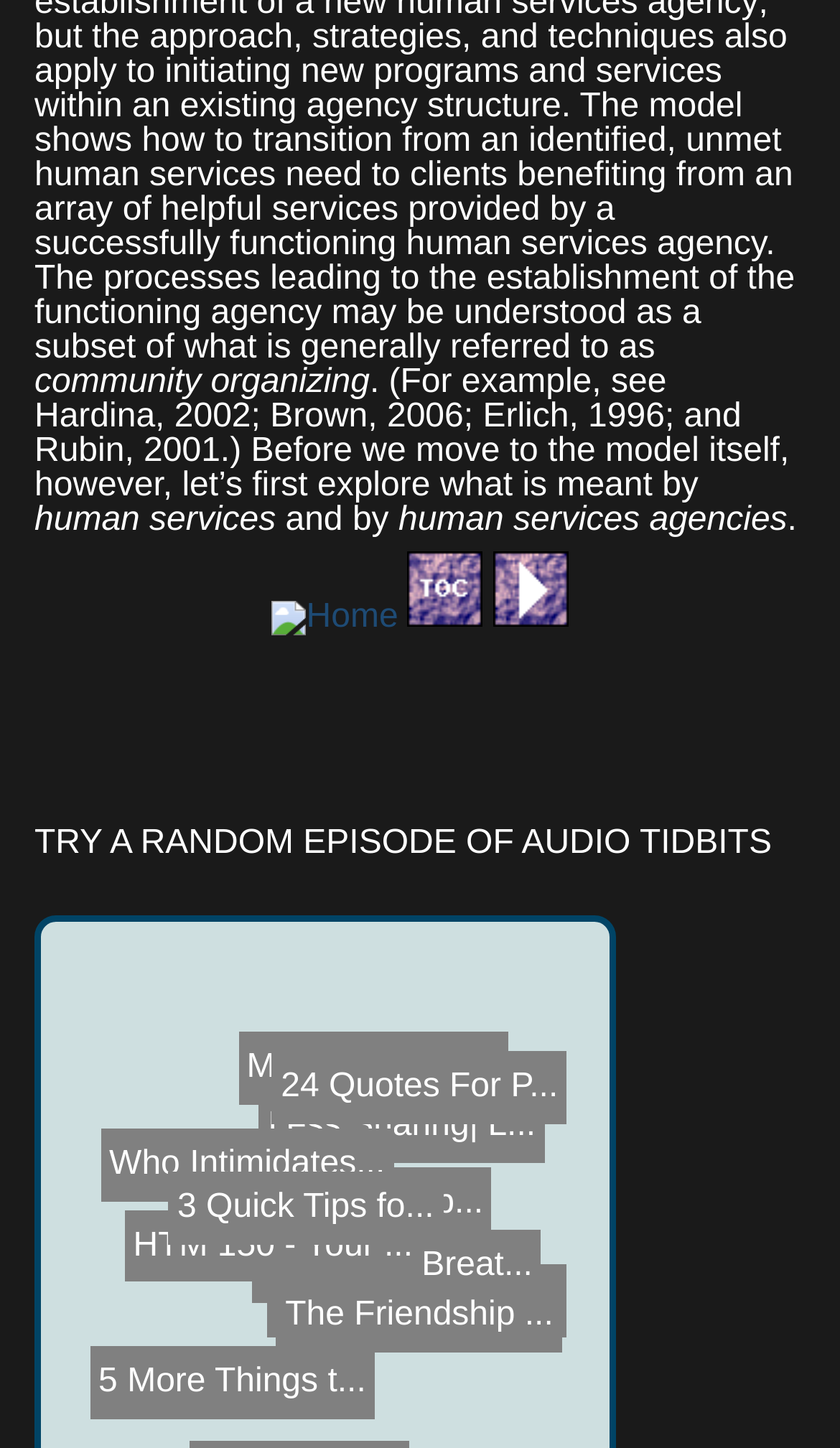What is the format of the content on this webpage?
Based on the screenshot, answer the question with a single word or phrase.

text-based